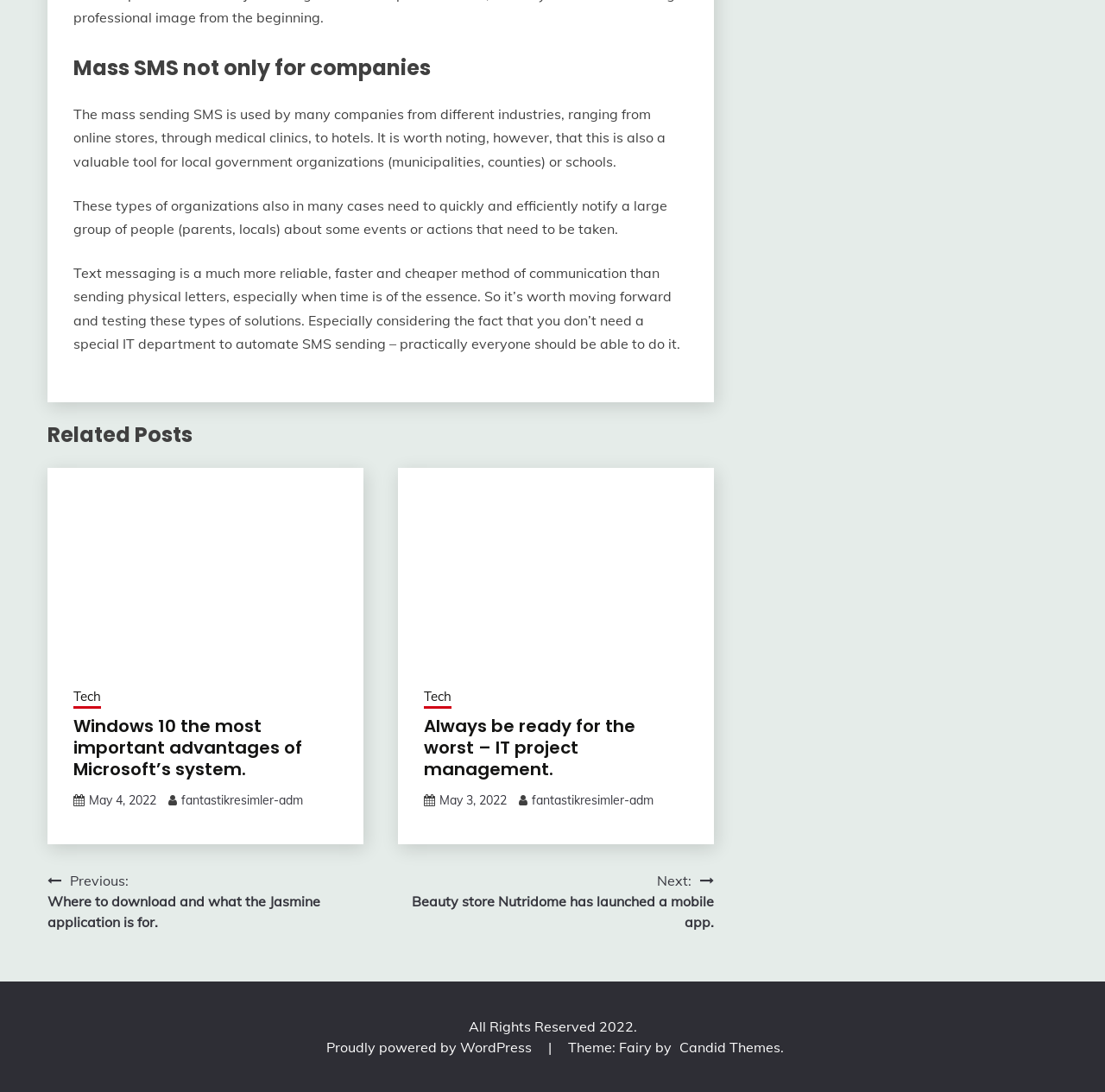Please provide the bounding box coordinates for the UI element as described: "Candid Themes". The coordinates must be four floats between 0 and 1, represented as [left, top, right, bottom].

[0.614, 0.951, 0.706, 0.967]